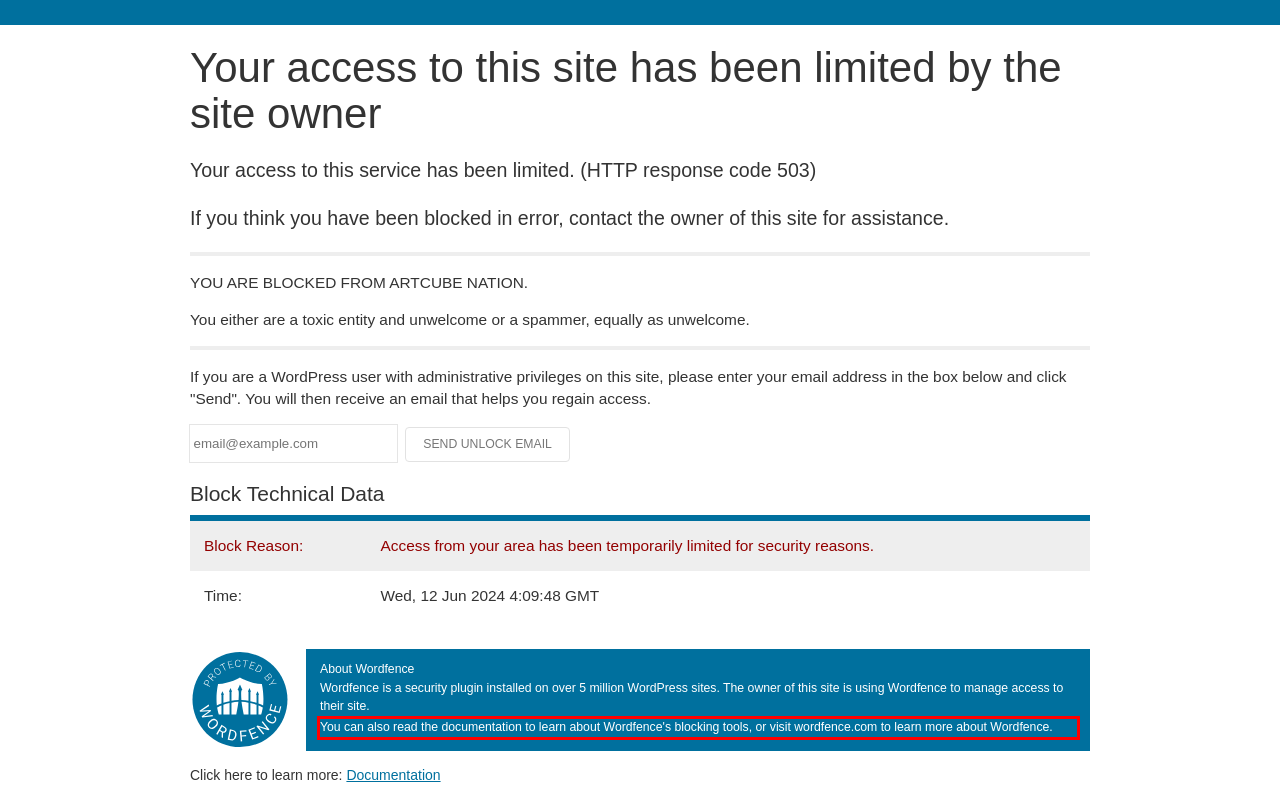From the screenshot of the webpage, locate the red bounding box and extract the text contained within that area.

You can also read the documentation to learn about Wordfence's blocking tools, or visit wordfence.com to learn more about Wordfence.